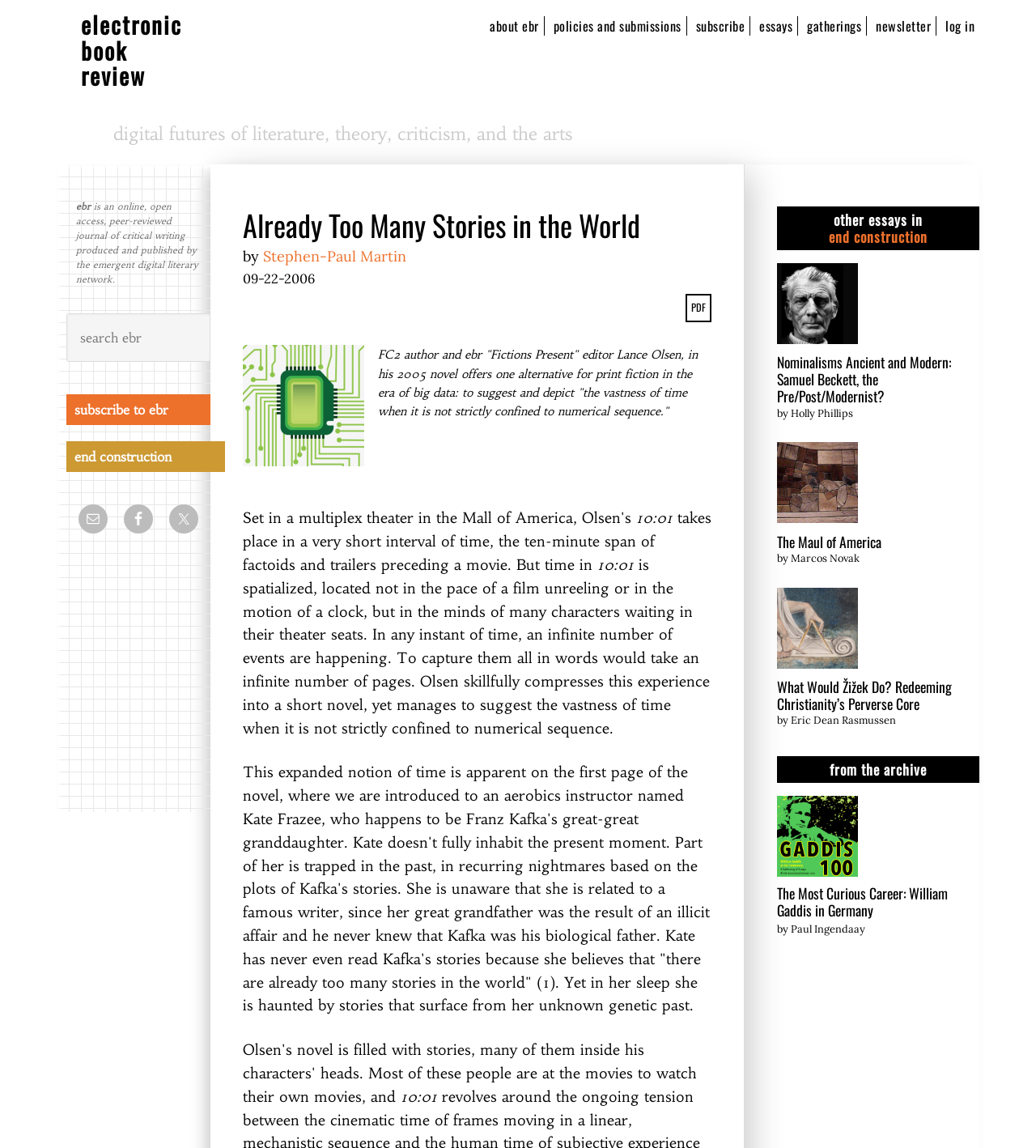Please identify the bounding box coordinates of the element's region that should be clicked to execute the following instruction: "search for essays on the website". The bounding box coordinates must be four float numbers between 0 and 1, i.e., [left, top, right, bottom].

[0.064, 0.273, 0.203, 0.315]